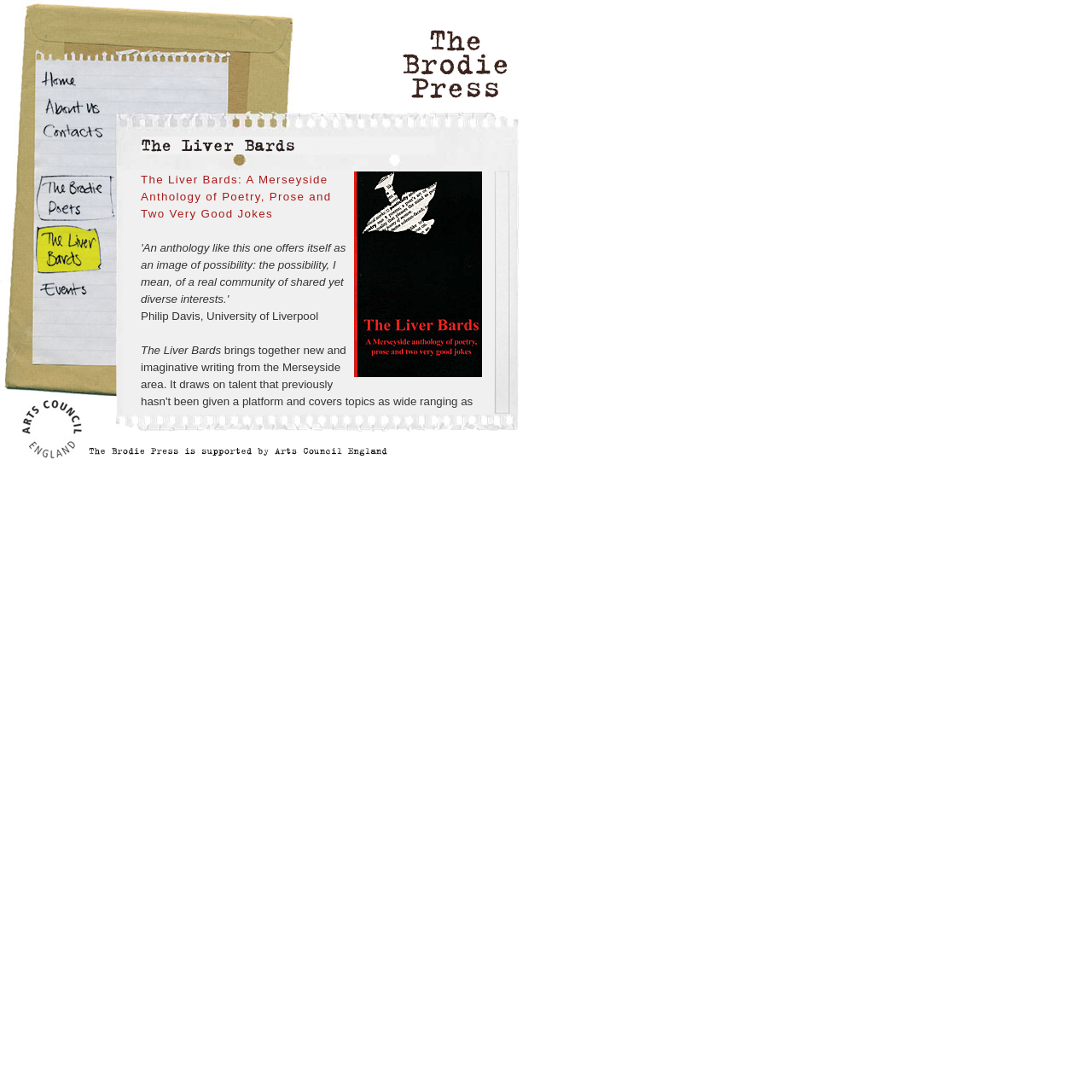Using the format (top-left x, top-left y, bottom-right x, bottom-right y), provide the bounding box coordinates for the described UI element. All values should be floating point numbers between 0 and 1: alt="The Brodie Poets" name="M05"

[0.03, 0.194, 0.106, 0.207]